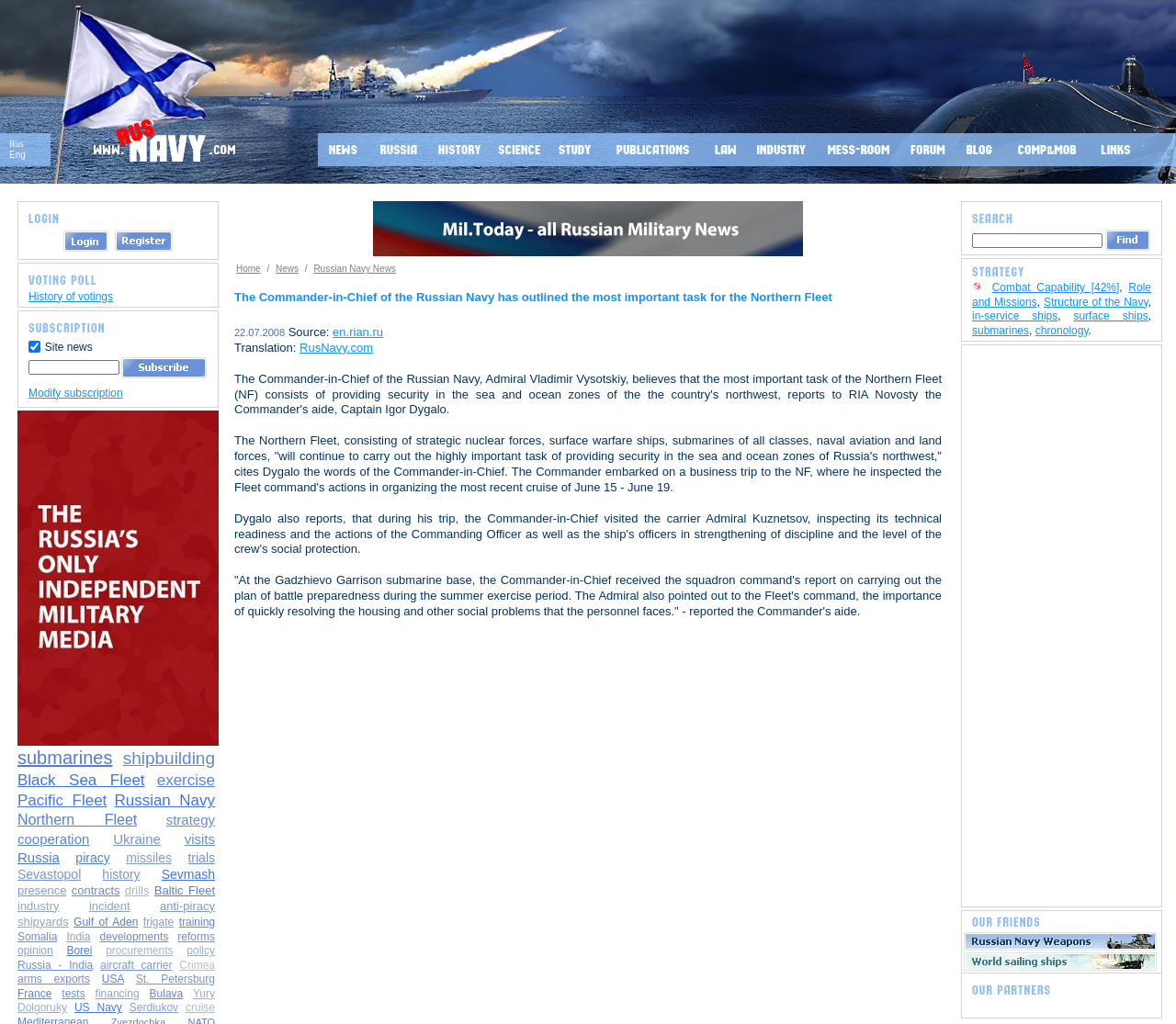Please identify and generate the text content of the webpage's main heading.

The Commander-in-Chief of the Russian Navy has outlined the most important task for the Northern Fleet